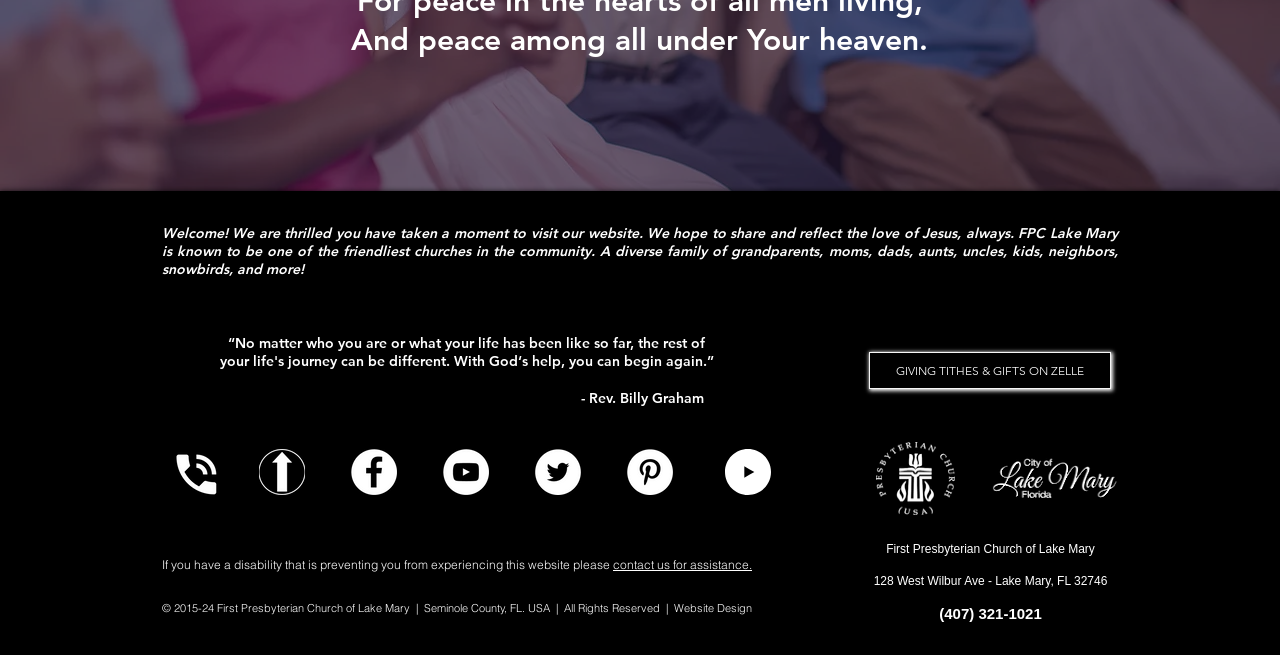Determine the bounding box for the UI element described here: "aria-label="Play"".

[0.566, 0.685, 0.602, 0.755]